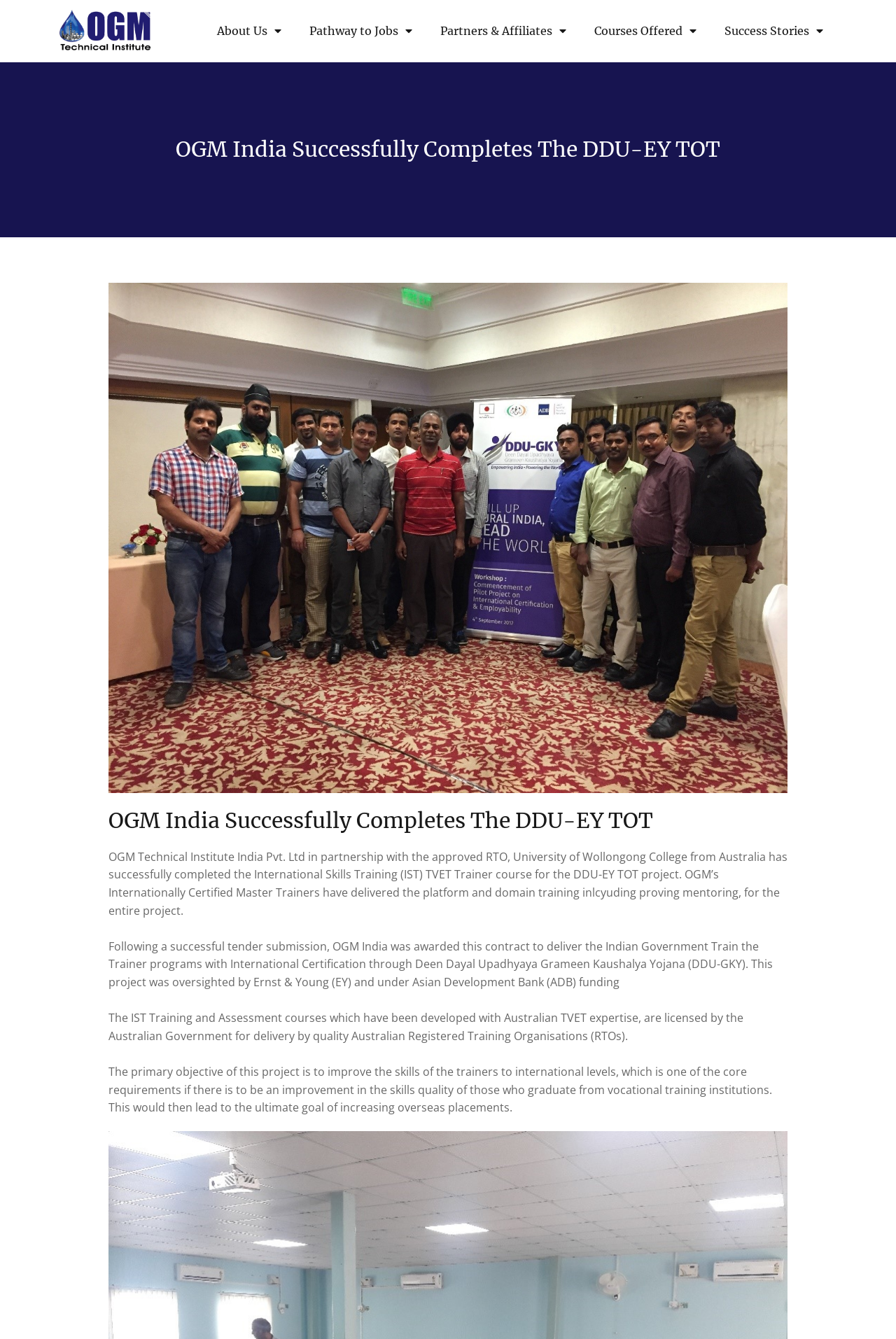Who funded the DDU-EY TOT project?
Answer with a single word or phrase by referring to the visual content.

Asian Development Bank